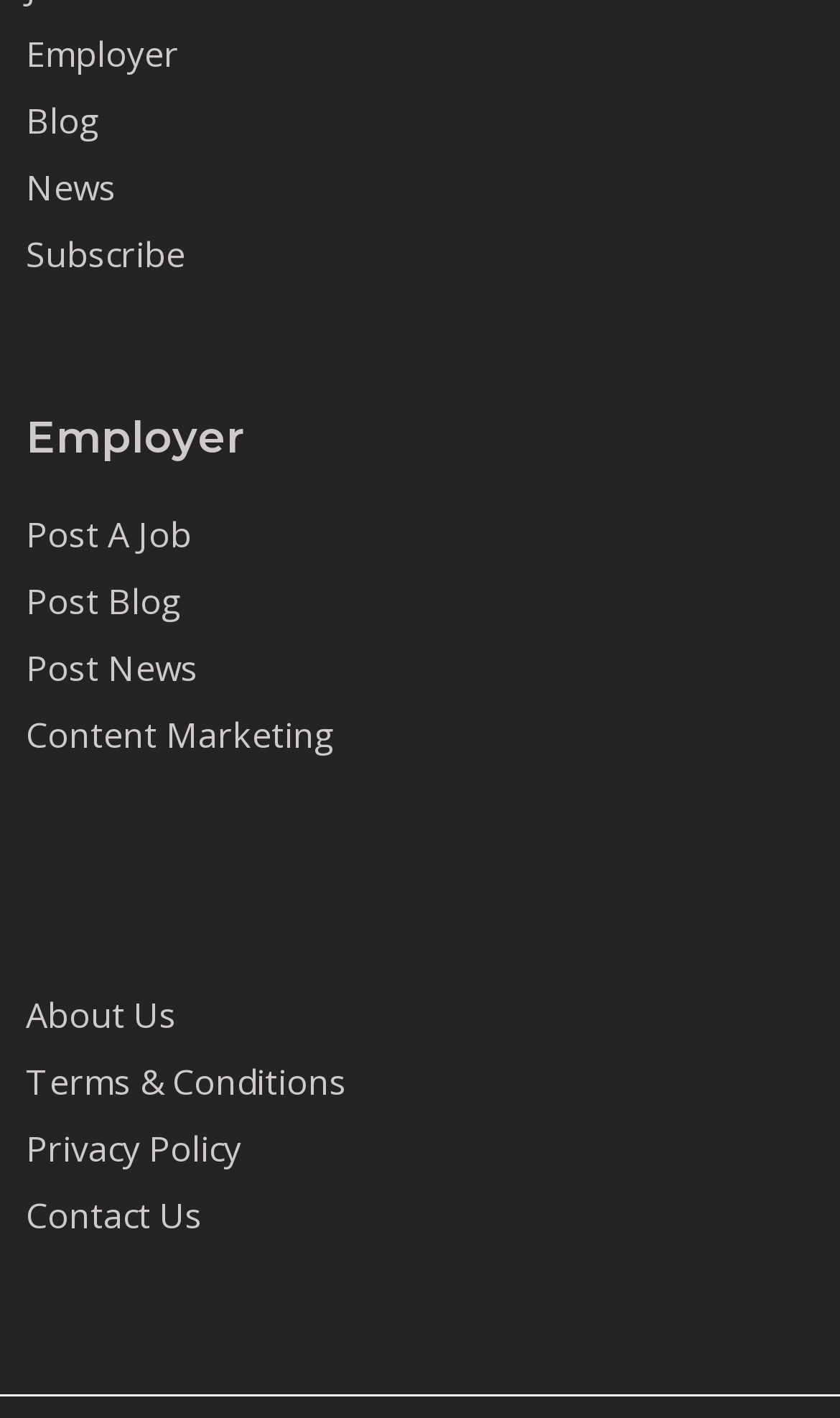Reply to the question with a single word or phrase:
What are the terms and conditions of using this website?

Terms & Conditions link